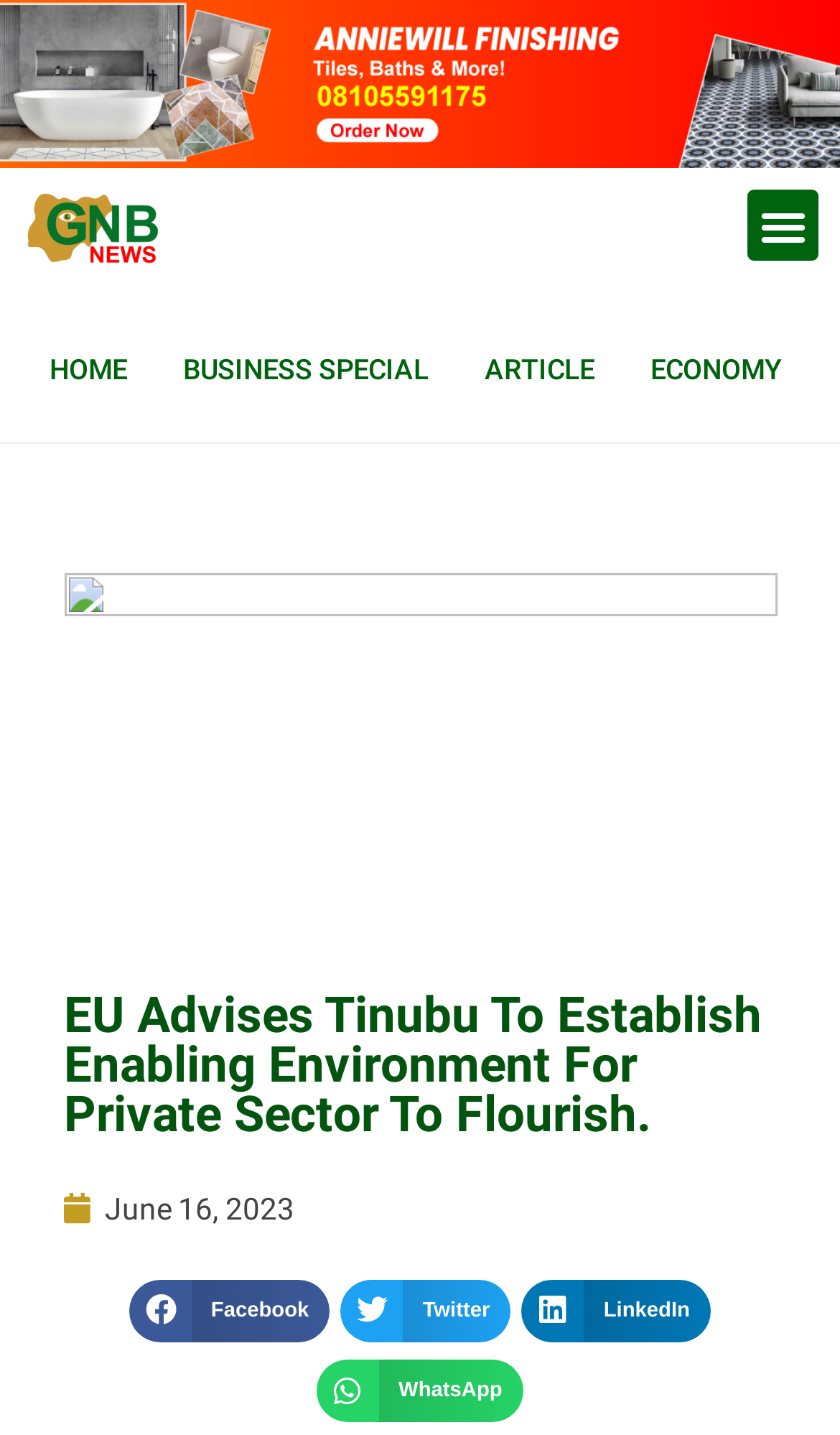Determine the bounding box coordinates of the section I need to click to execute the following instruction: "Click on News". Provide the coordinates as four float numbers between 0 and 1, i.e., [left, top, right, bottom].

None